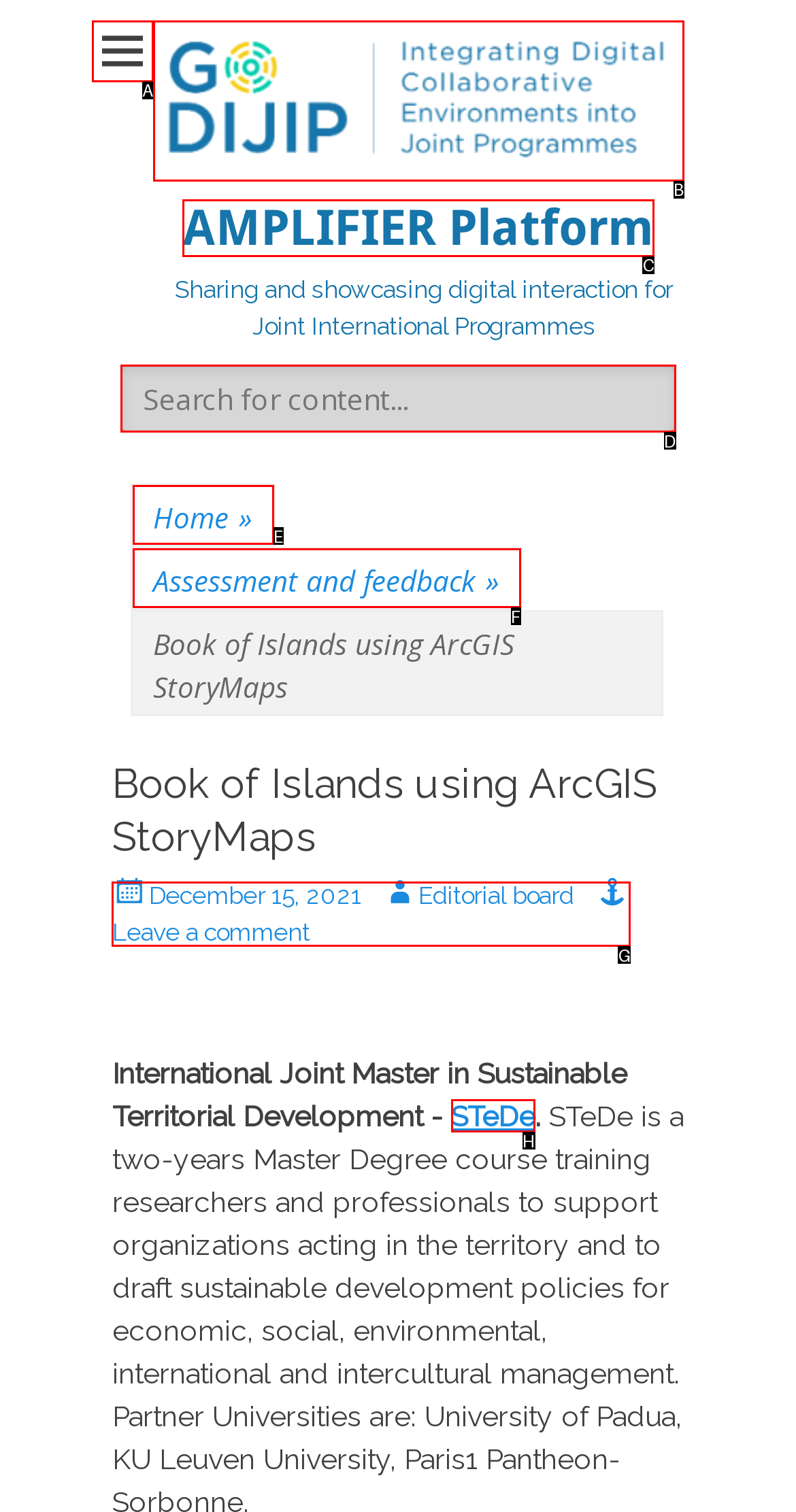Given the task: Leave a comment, point out the letter of the appropriate UI element from the marked options in the screenshot.

G